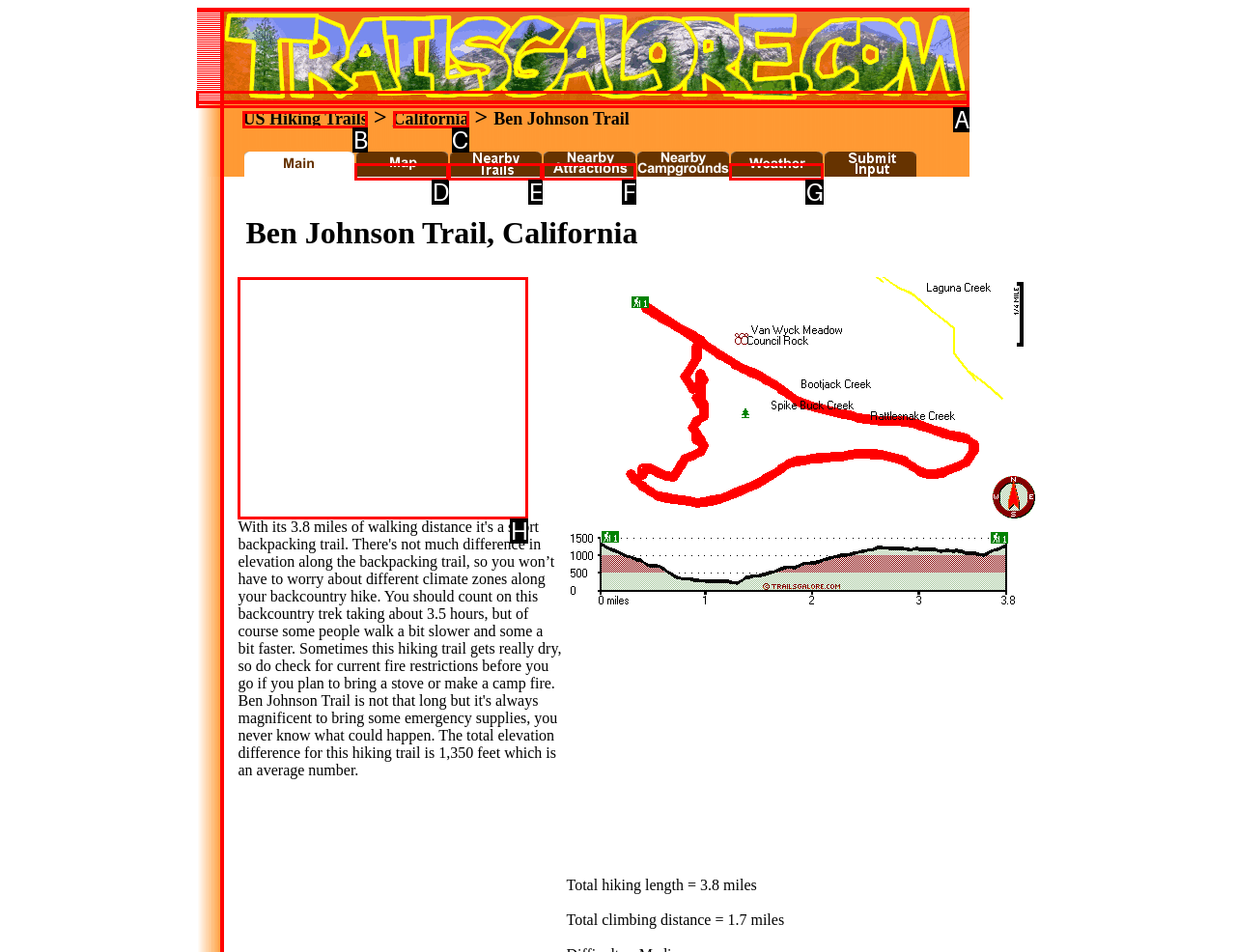Indicate which UI element needs to be clicked to fulfill the task: go to California
Answer with the letter of the chosen option from the available choices directly.

C